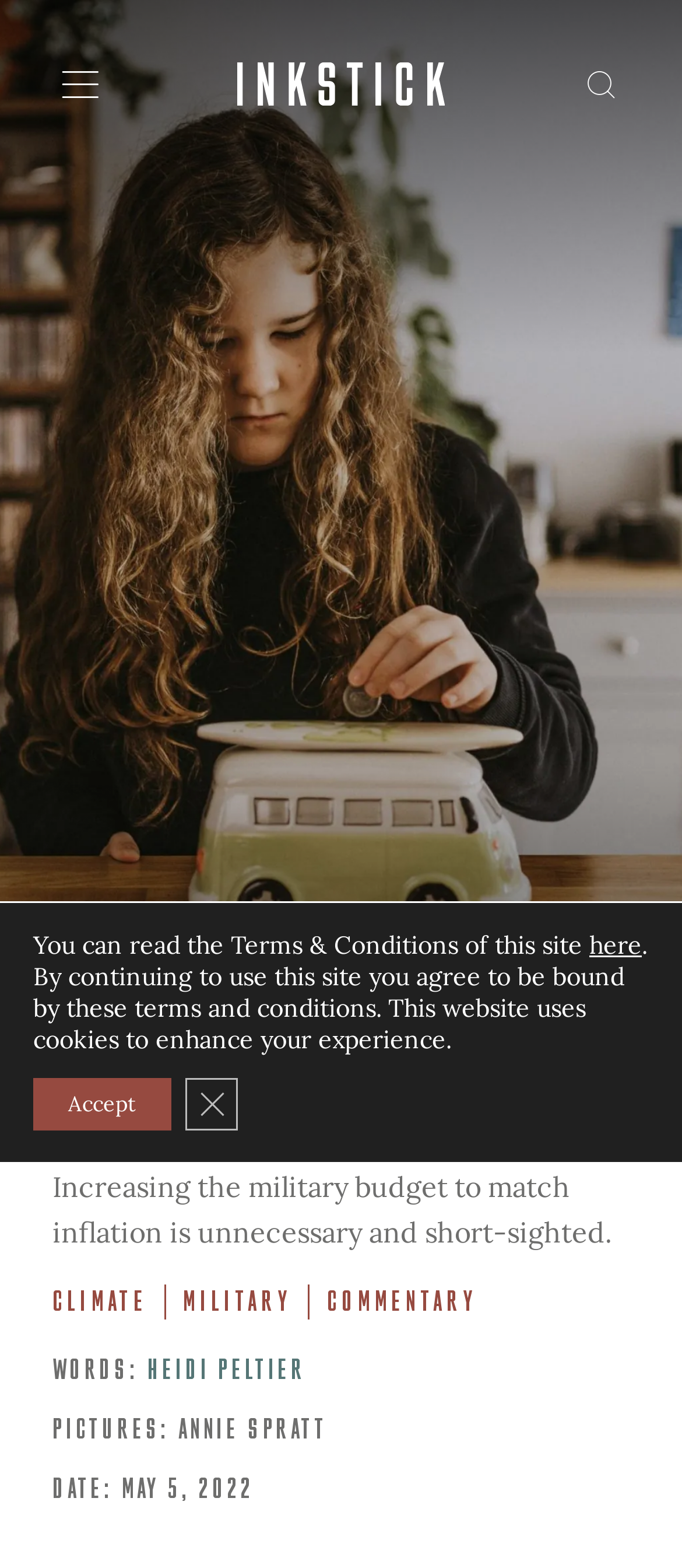Find the bounding box coordinates of the element you need to click on to perform this action: 'Open menu'. The coordinates should be represented by four float values between 0 and 1, in the format [left, top, right, bottom].

[0.077, 0.036, 0.159, 0.071]